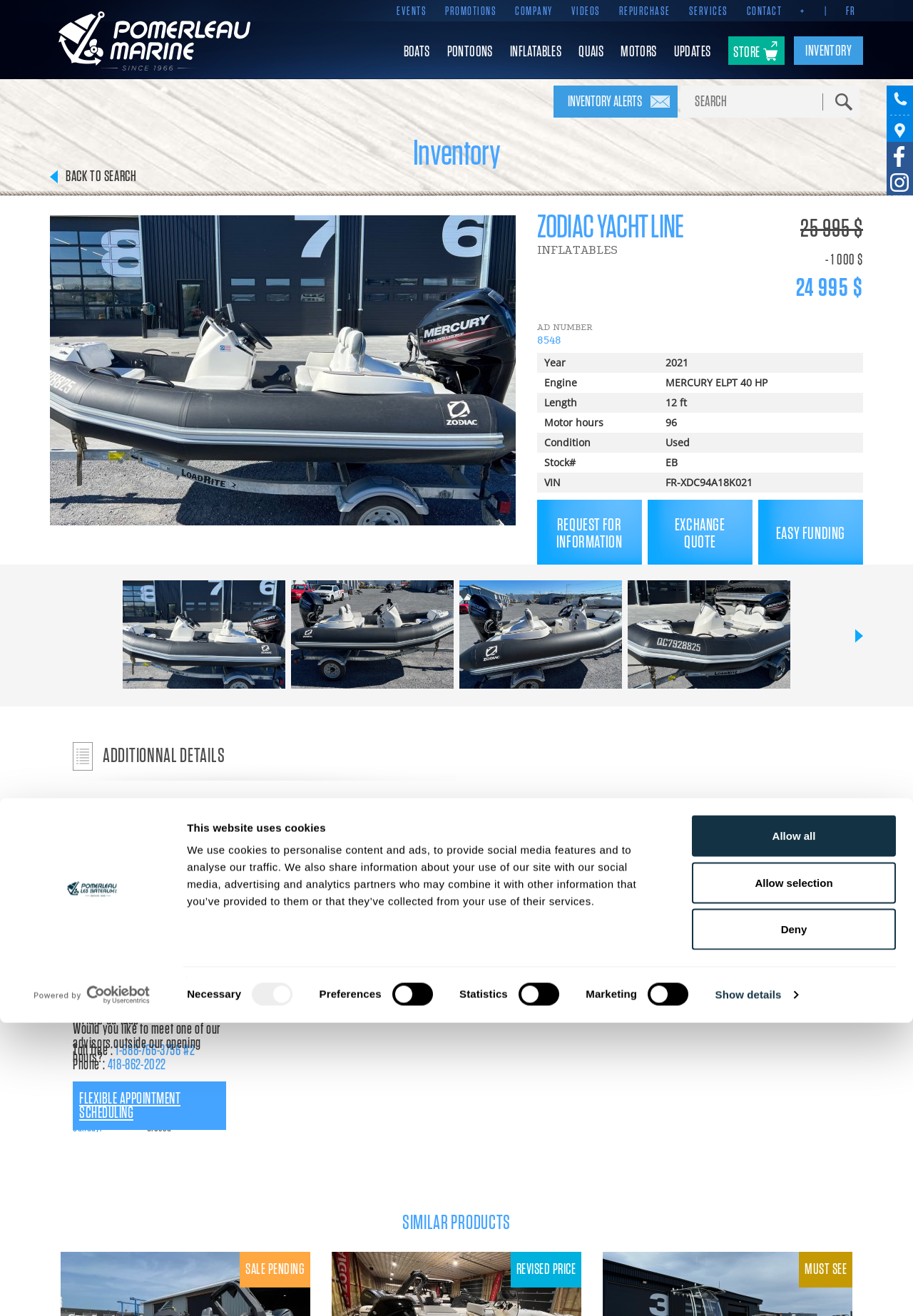Given the description of a UI element: "alt="Pomerleau Les Bateaux"", identify the bounding box coordinates of the matching element in the webpage screenshot.

[0.064, 0.025, 0.274, 0.035]